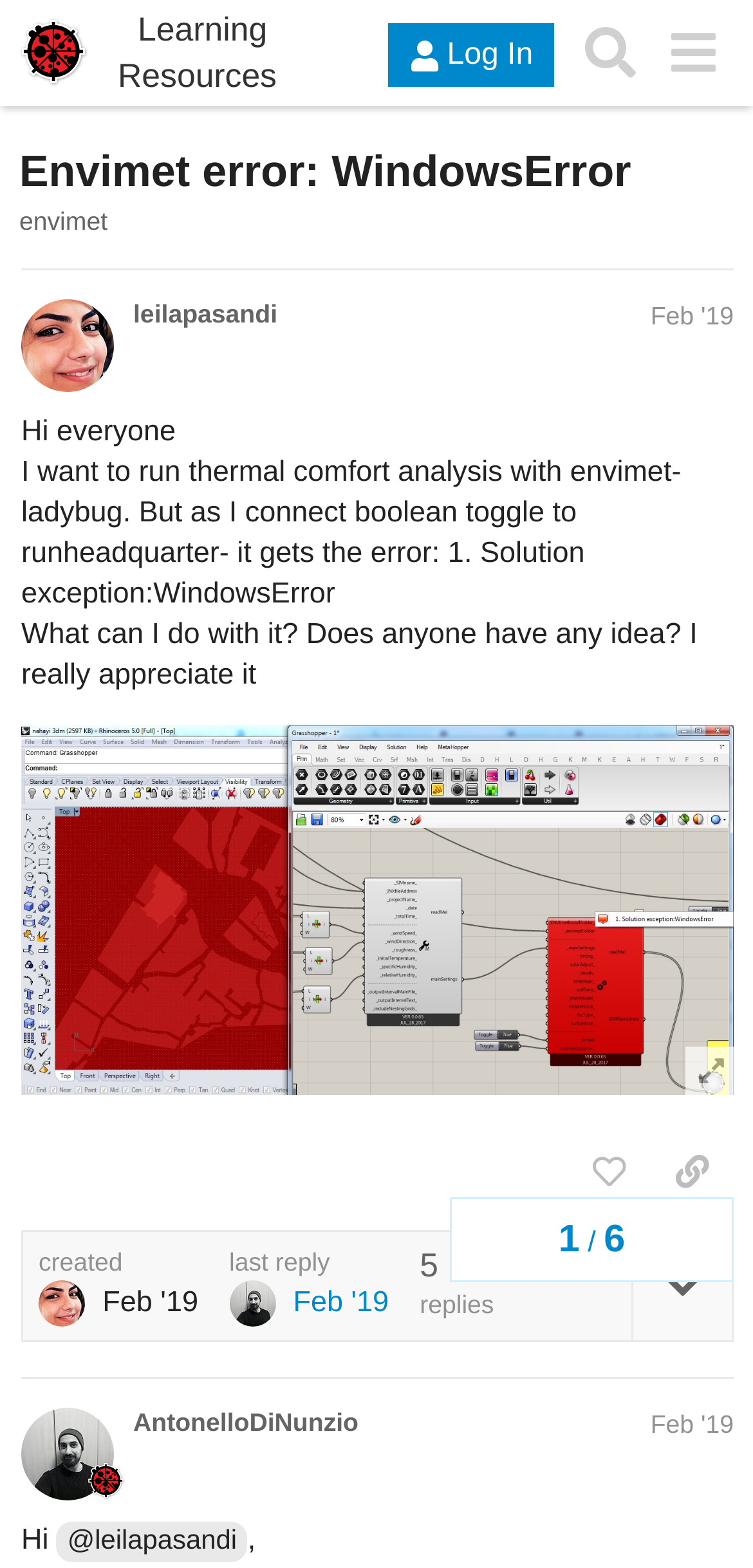Please examine the image and answer the question with a detailed explanation:
What is the error message mentioned in the post?

I found the answer by looking at the post section, where I saw a static text element with the text 'Solution exception:WindowsError', which indicates that the error message mentioned in the post is WindowsError.